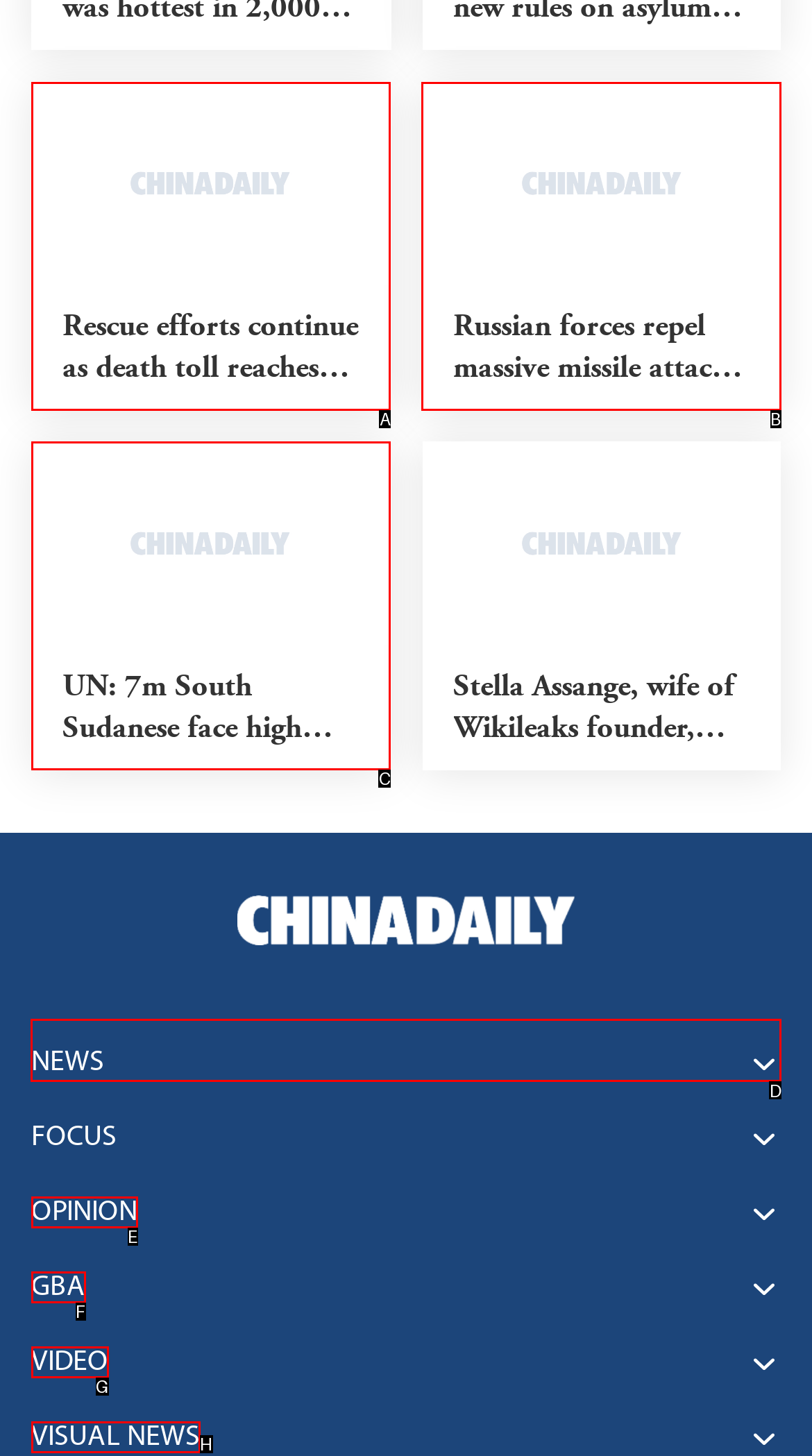Identify the letter of the UI element you should interact with to perform the task: Click on NEWS menu
Reply with the appropriate letter of the option.

D